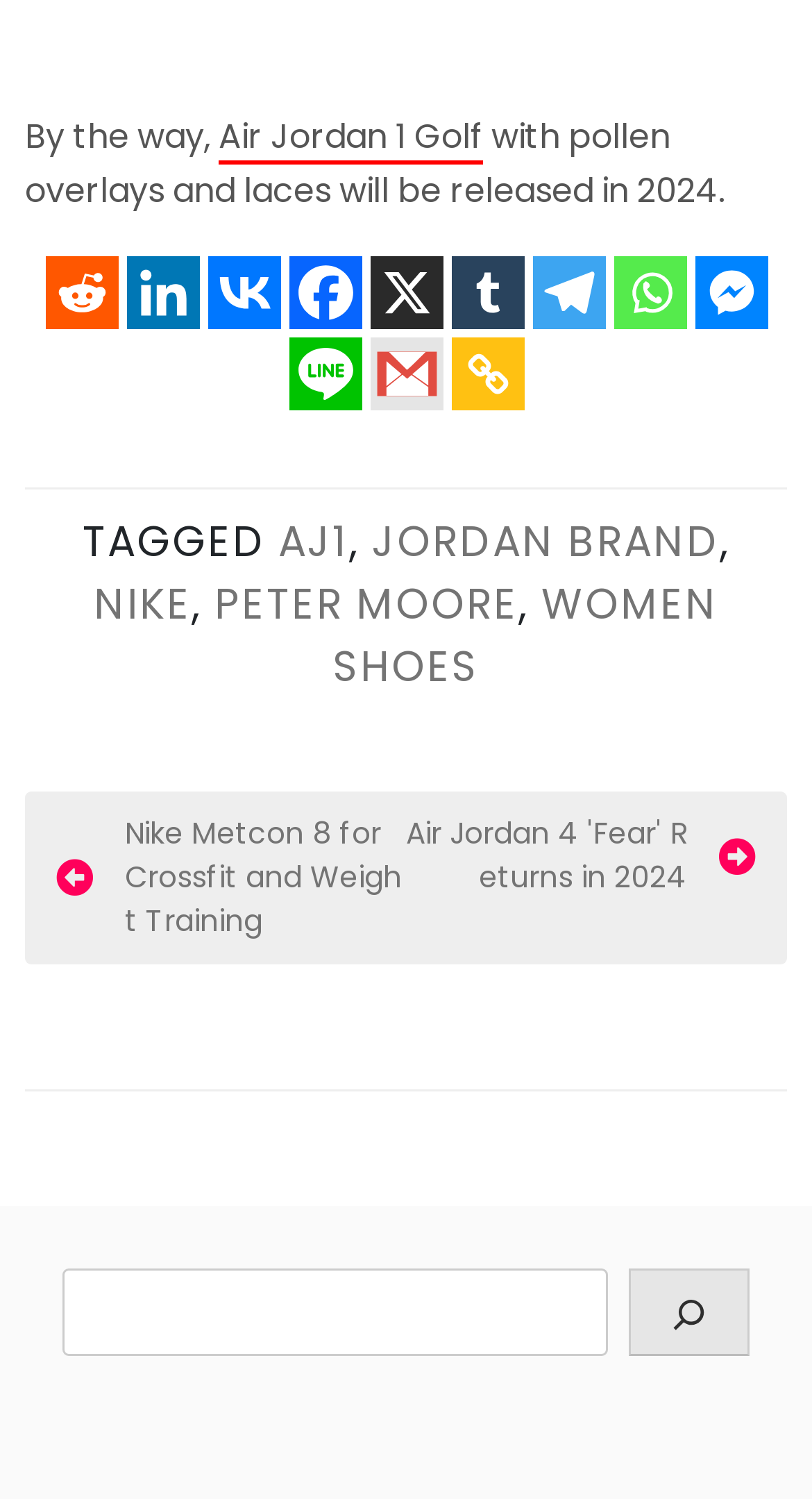What type of shoes is mentioned in the post? Refer to the image and provide a one-word or short phrase answer.

Golf shoes